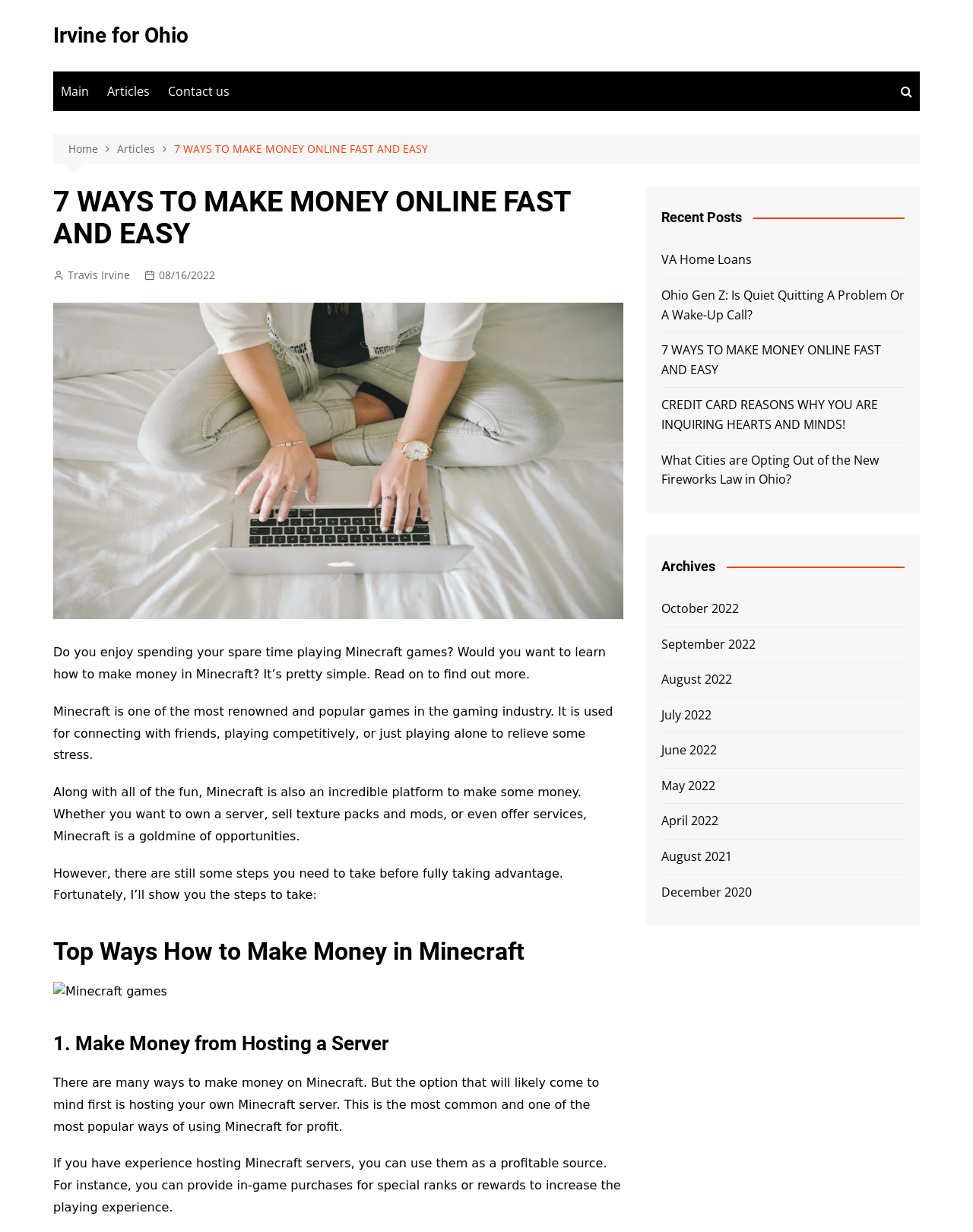Find and extract the text of the primary heading on the webpage.

7 WAYS TO MAKE MONEY ONLINE FAST AND EASY